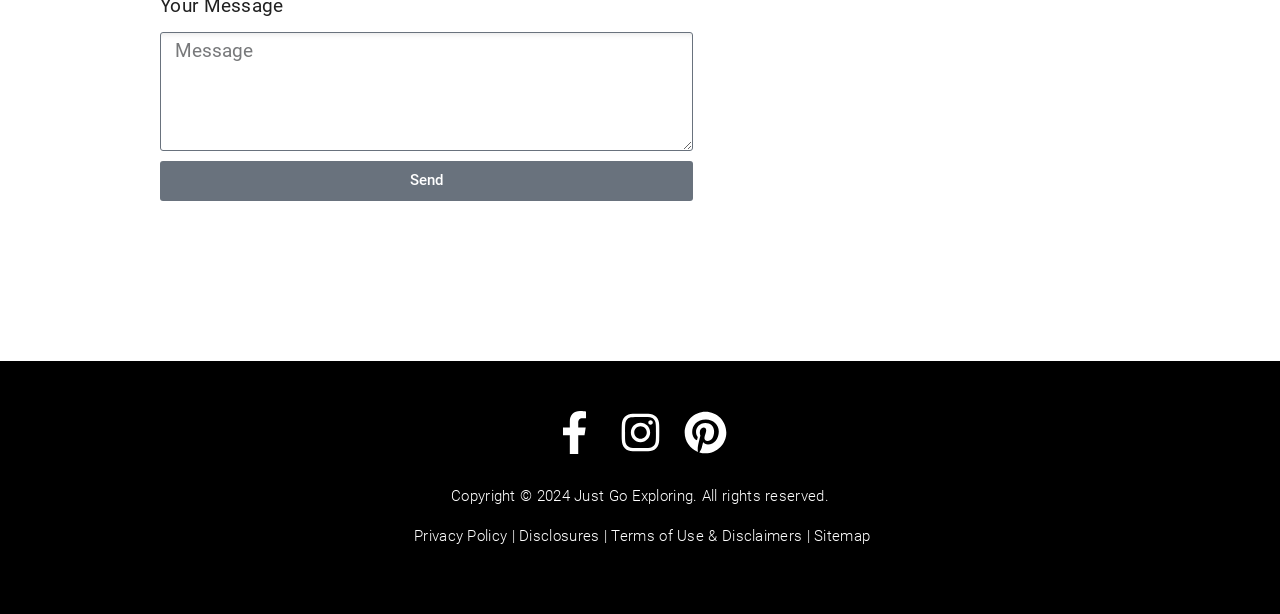What is the purpose of the button below the textbox?
Answer briefly with a single word or phrase based on the image.

Send